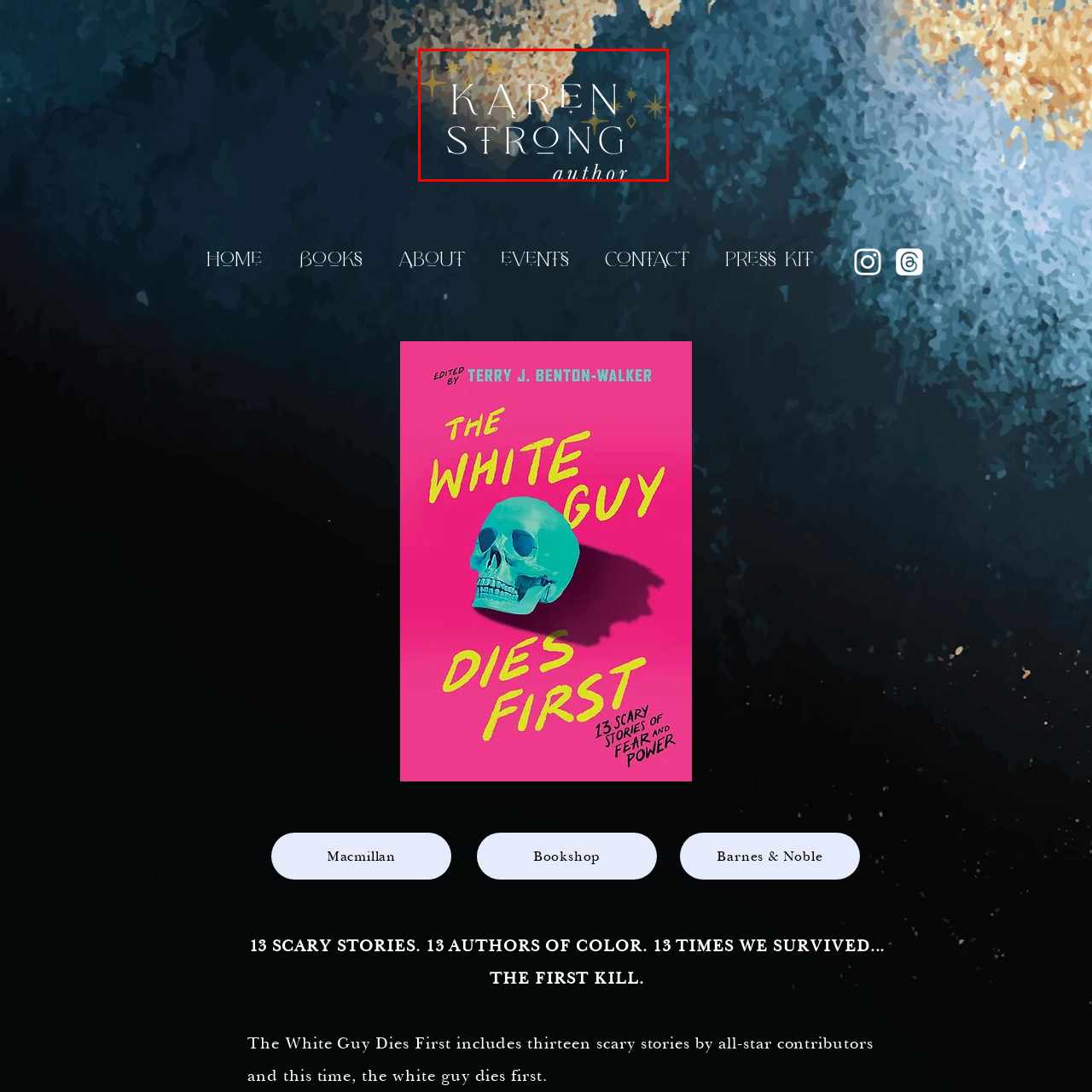Generate an in-depth caption for the image enclosed by the red boundary.

The image features the name "KAREN STRONG" prominently displayed in an elegant, modern font, indicative of an author’s branding. Below her name, the word "author" is presented in smaller, lighter text, suggesting her identity in the literary realm. The background features a textured pattern that appears to be a muted blue, adorned with abstract shapes and touches of golden sparkles, evoking a sense of creativity and allure. This design enhances her literary presence, aligning with themes of storytelling and imagination. Overall, the image serves to highlight Karen Strong as an author, inviting intrigue about her work and the narratives she creates.